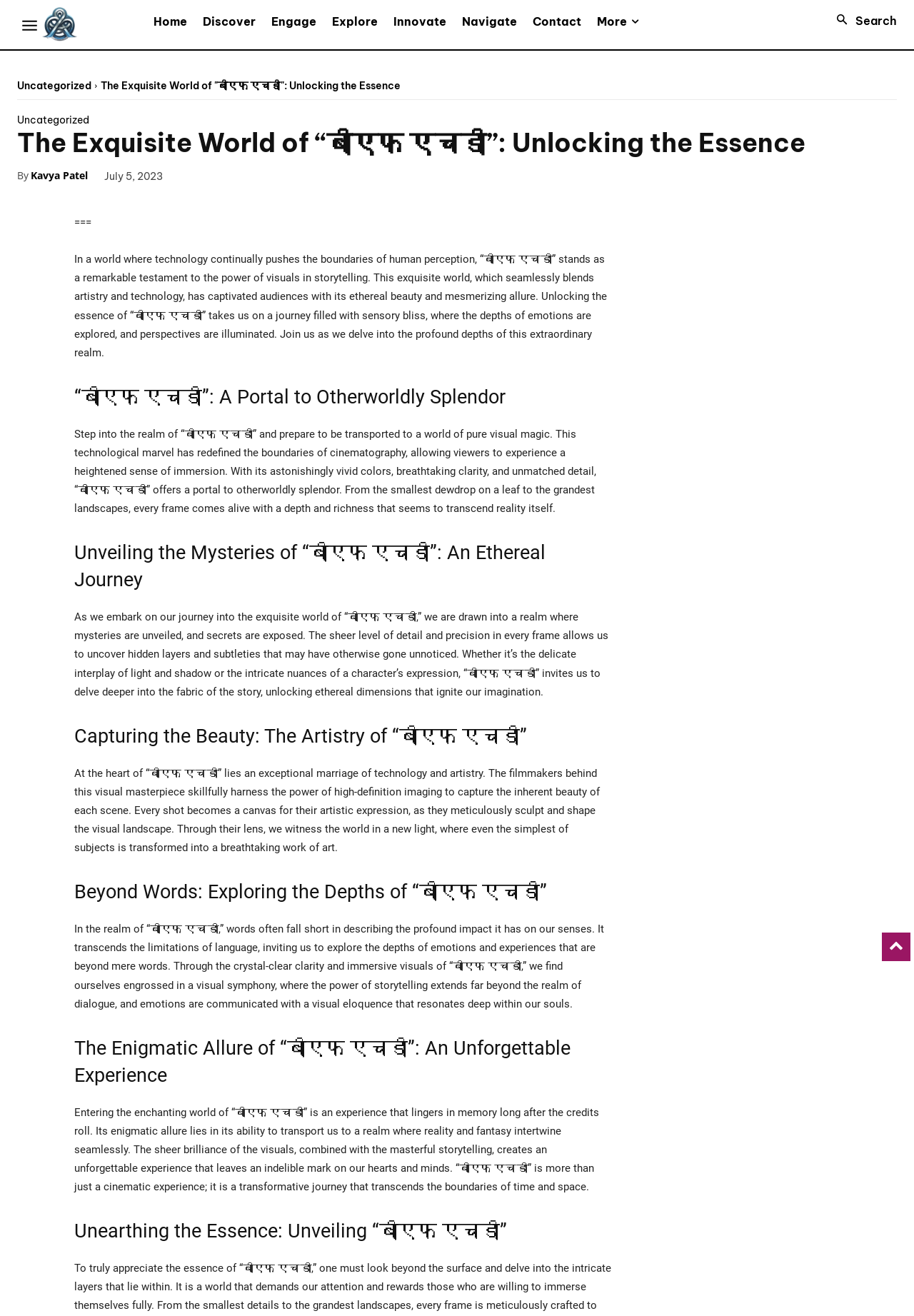What is the purpose of the 'Search' button?
Please ensure your answer to the question is detailed and covers all necessary aspects.

The 'Search' button is located at the top right corner of the webpage, and its purpose is to allow users to search for specific content within the website.